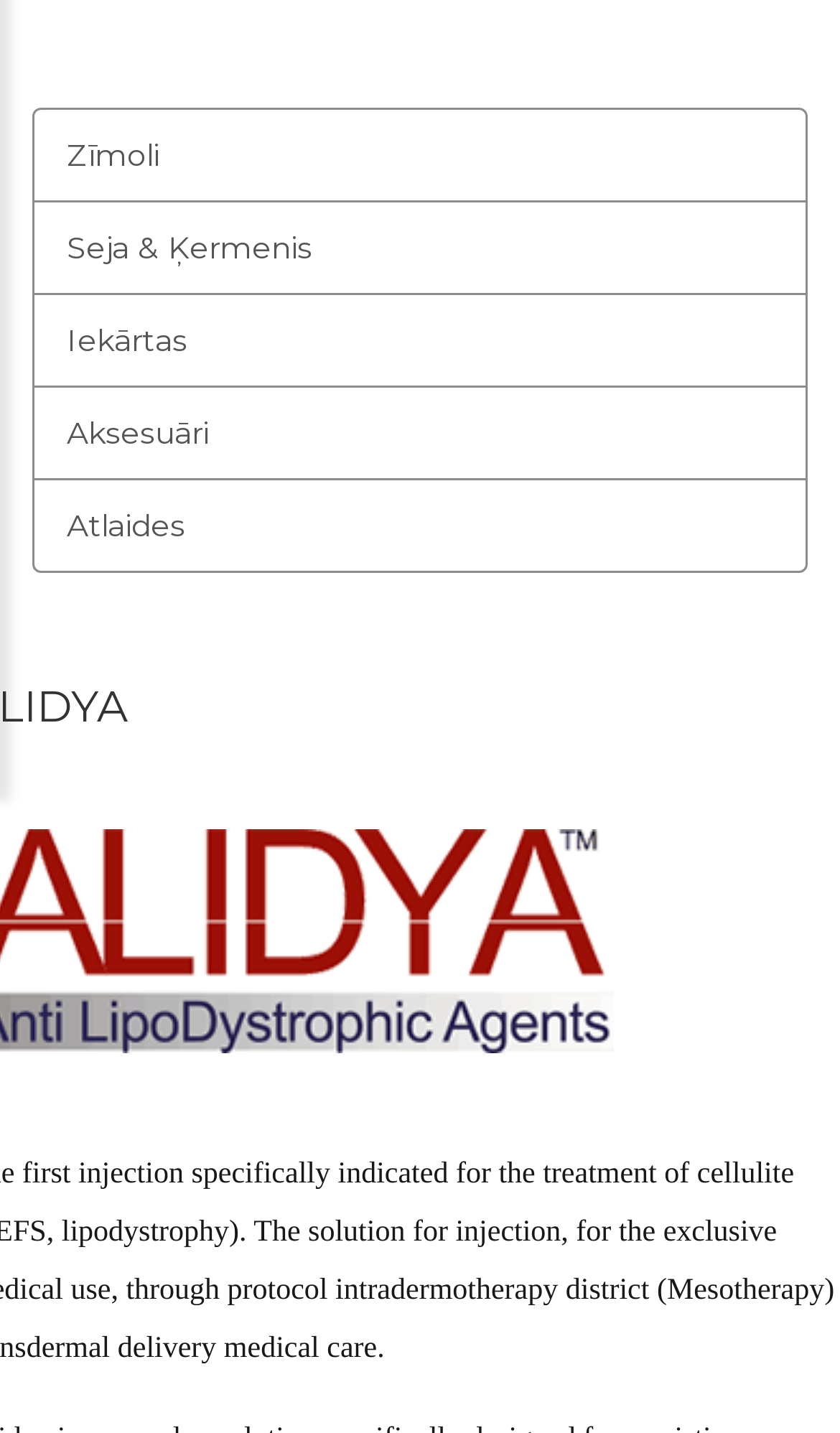Using the element description provided, determine the bounding box coordinates in the format (top-left x, top-left y, bottom-right x, bottom-right y). Ensure that all values are floating point numbers between 0 and 1. Element description: Seja & Ķermenis

[0.038, 0.14, 0.962, 0.206]